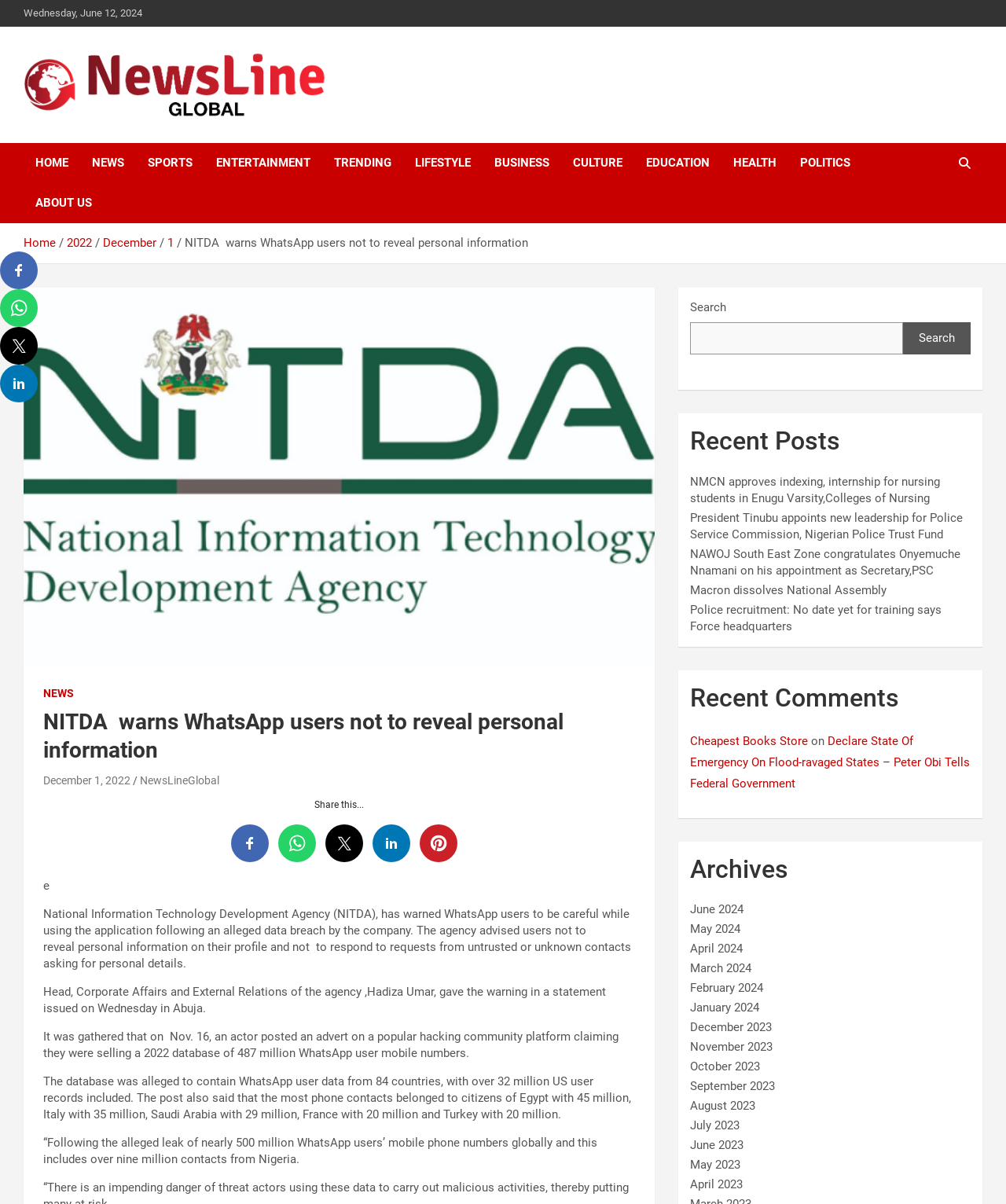What is the date of the news article?
Provide a well-explained and detailed answer to the question.

I found the date of the news article by looking at the top of the webpage, where it says 'Wednesday, June 12, 2024'.